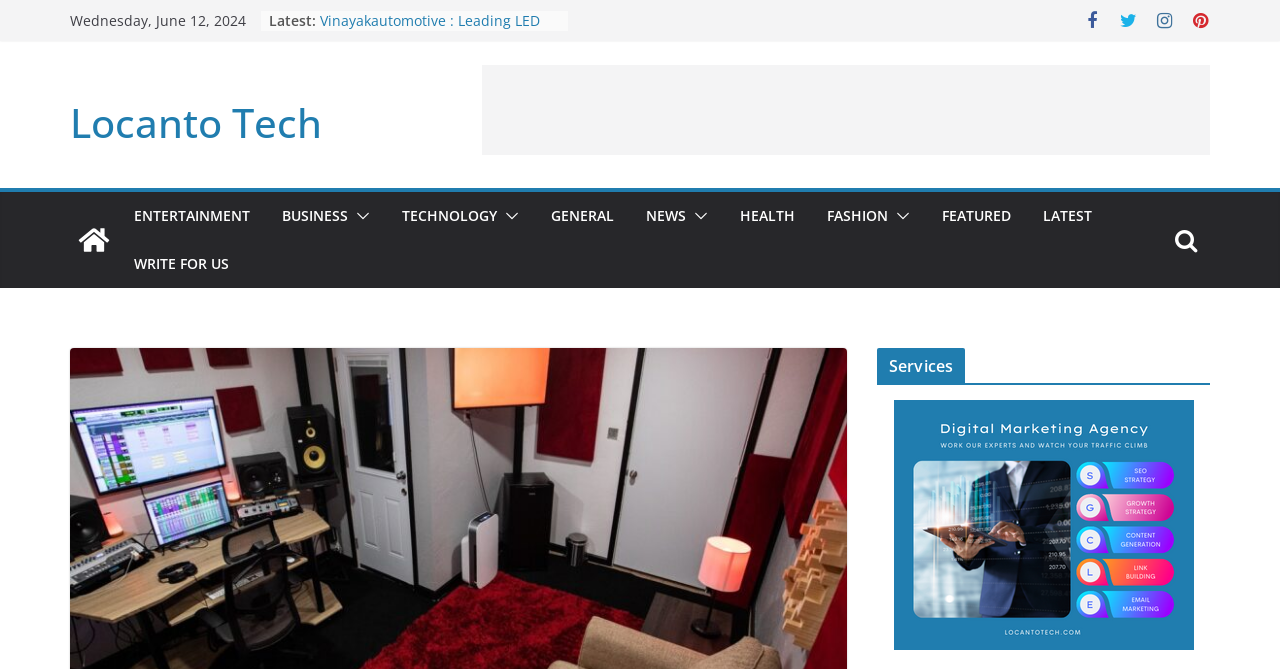Respond to the following query with just one word or a short phrase: 
What is the purpose of the 'WRITE FOR US' link?

To submit articles or content